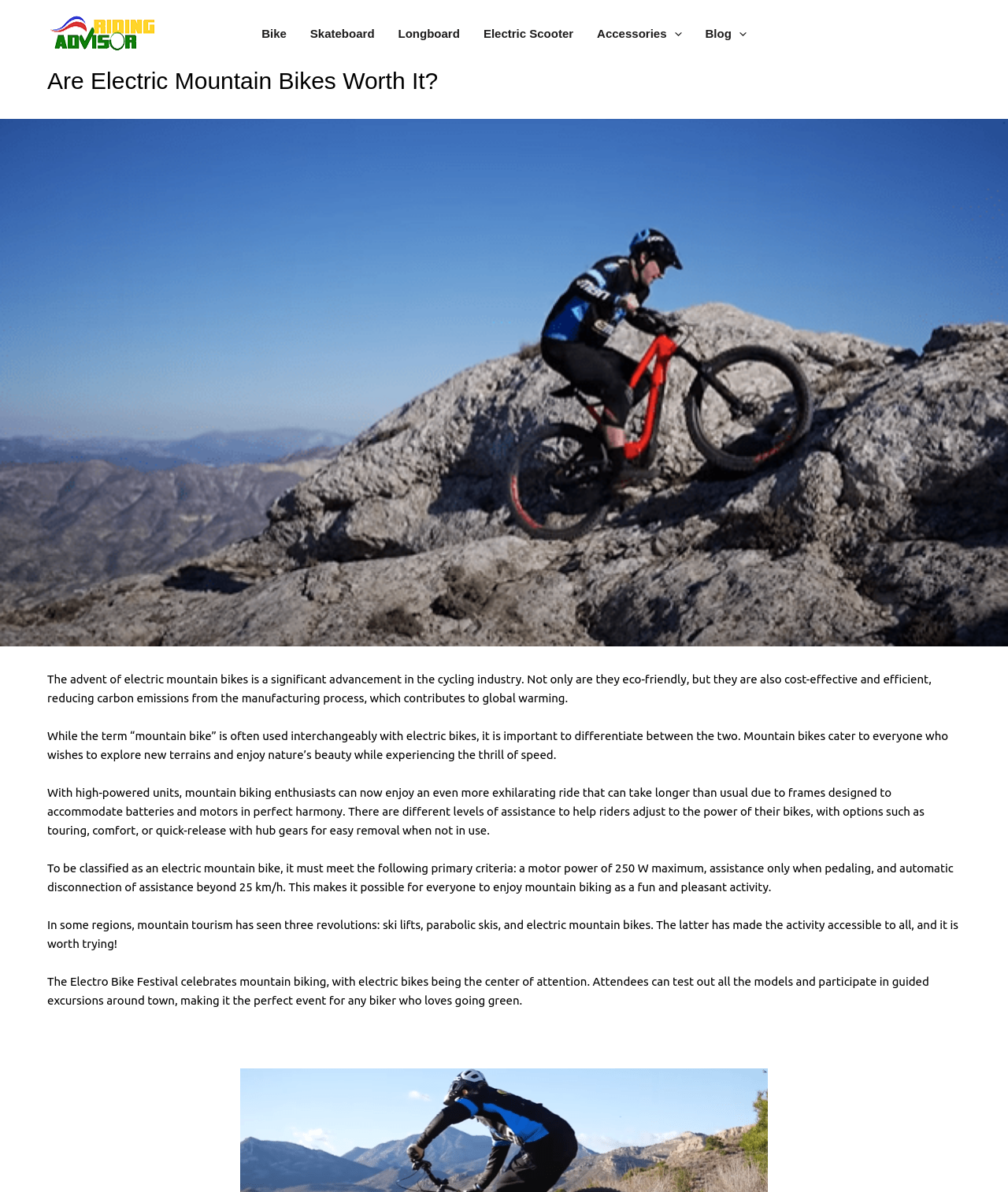Find and provide the bounding box coordinates for the UI element described with: "alt="Riding Advisor"".

[0.031, 0.021, 0.172, 0.033]